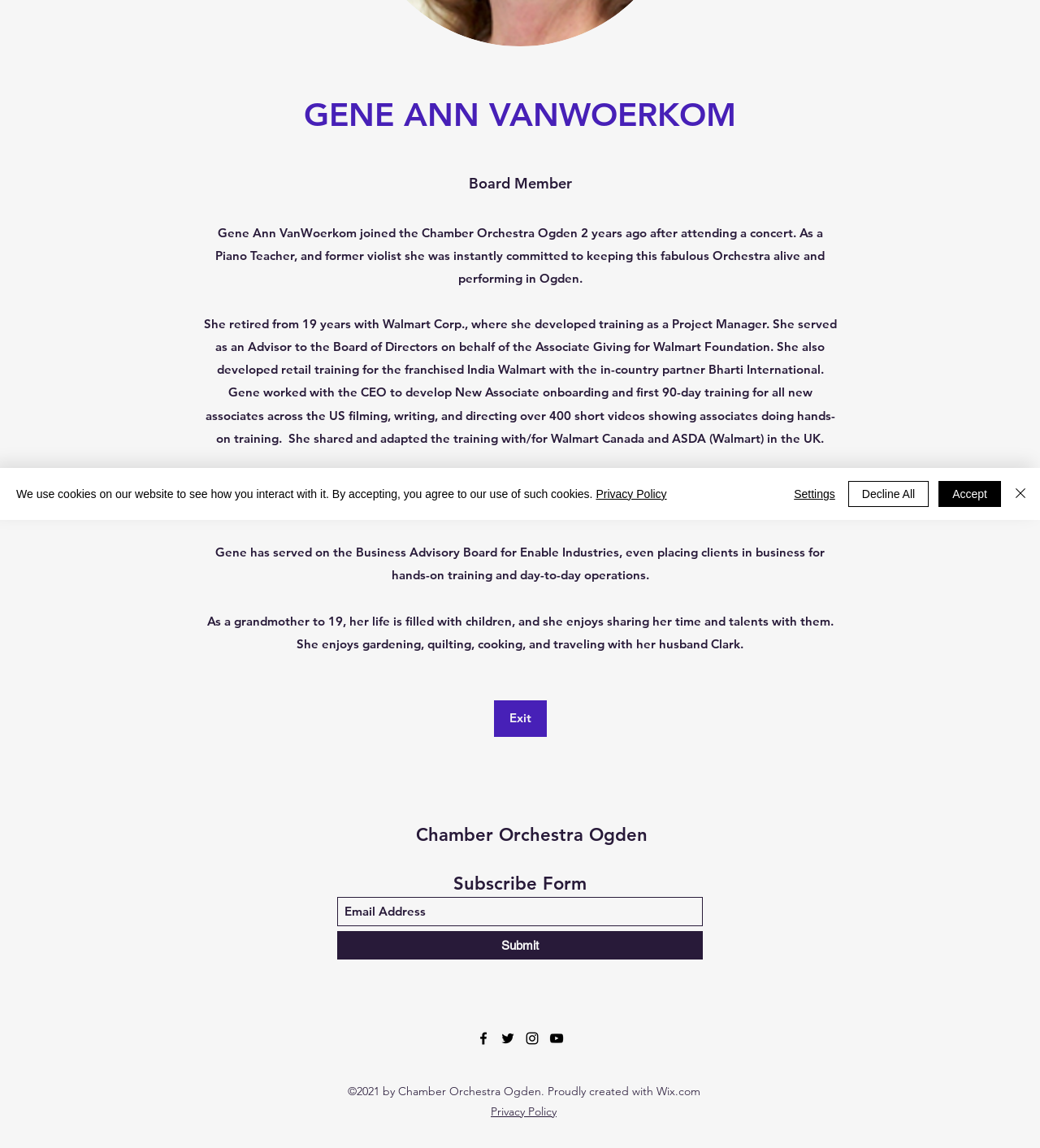Identify the bounding box for the UI element that is described as follows: "Main Street Bridge".

None